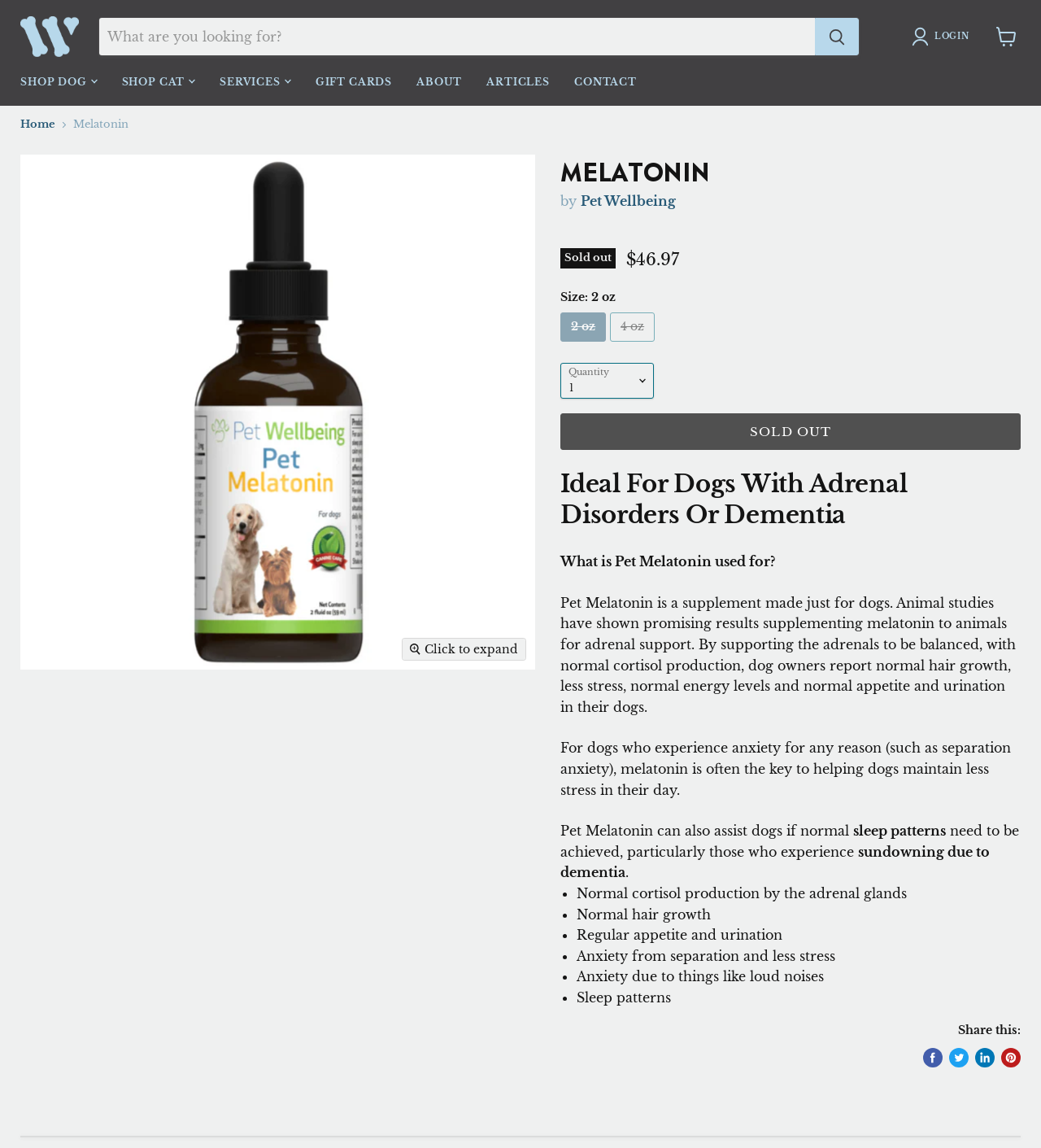Detail the various sections and features present on the webpage.

This webpage is about Melatonin for dogs, specifically discussing its benefits and uses. At the top left corner, there is a Wholesome Canine logo icon, and next to it, a search bar with a "Search" button. On the top right corner, there are links to "LOGIN" and "View cart" with a small icon. 

Below the top section, there is a main navigation menu with links to "SHOP DOG", "SHOP CAT", "SERVICES", "GIFT CARDS", "ABOUT", "ARTICLES", and "CONTACT". 

Under the navigation menu, there is a breadcrumbs section with a link to "Home" and a text "Melatonin". 

The main content of the webpage is an article about Melatonin, which includes a figure with an image of Melatonin, a heading "MELATONIN", and a description of the product. The product is sold out, and there is a section to select the size and quantity. 

The article also discusses the benefits of Melatonin for dogs, including its use for adrenal support, anxiety, and sleep patterns. There are several paragraphs of text explaining how Melatonin can help dogs with adrenal disorders or dementia, and a list of benefits, including normal cortisol production, hair growth, appetite, and urination, as well as reduced anxiety and stress. 

At the bottom of the page, there is a section to share the article on social media platforms like Facebook, Twitter, LinkedIn, and Pinterest.